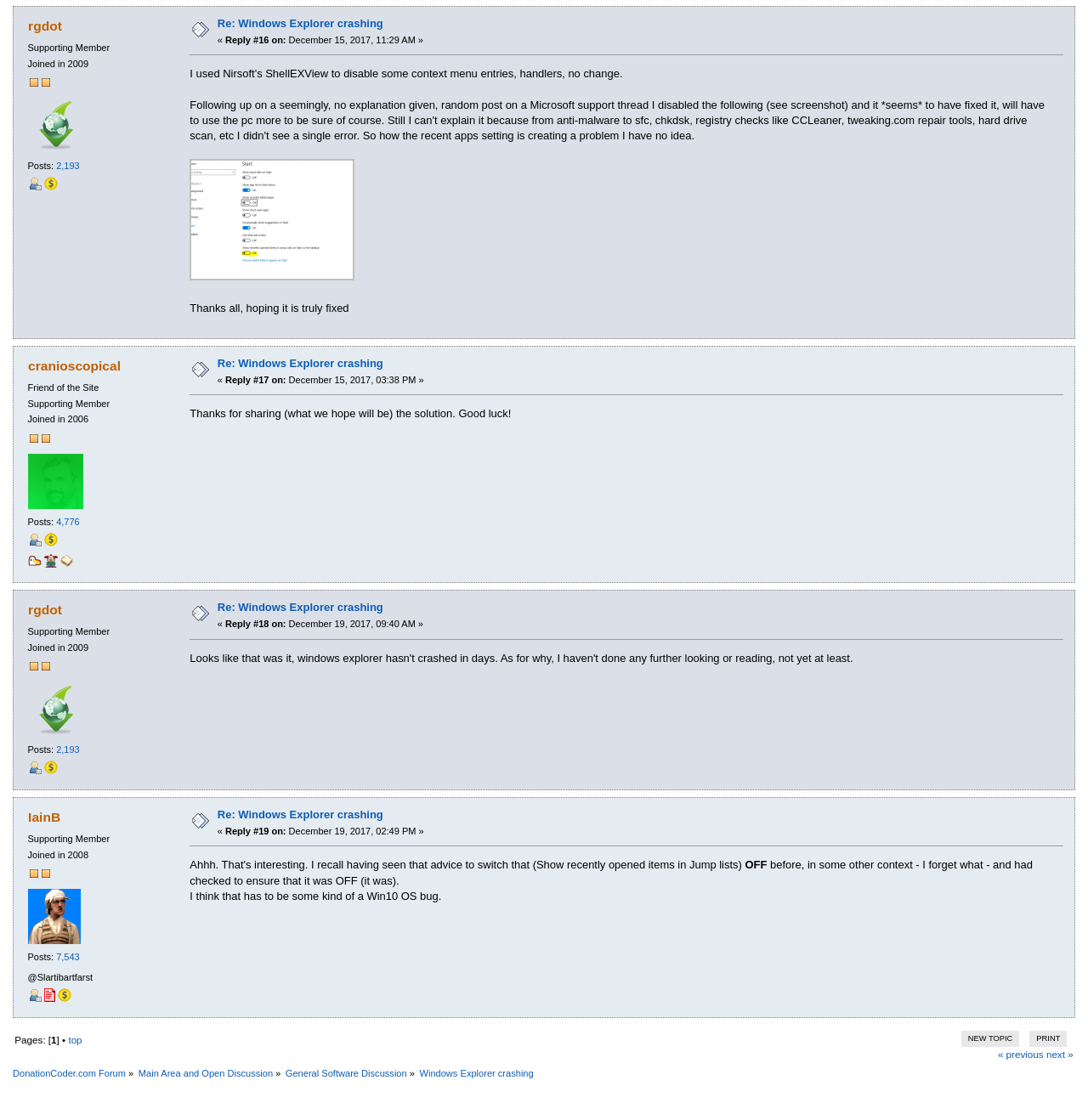Respond with a single word or short phrase to the following question: 
How many posts does the user 'cranioscopical' have?

4,776